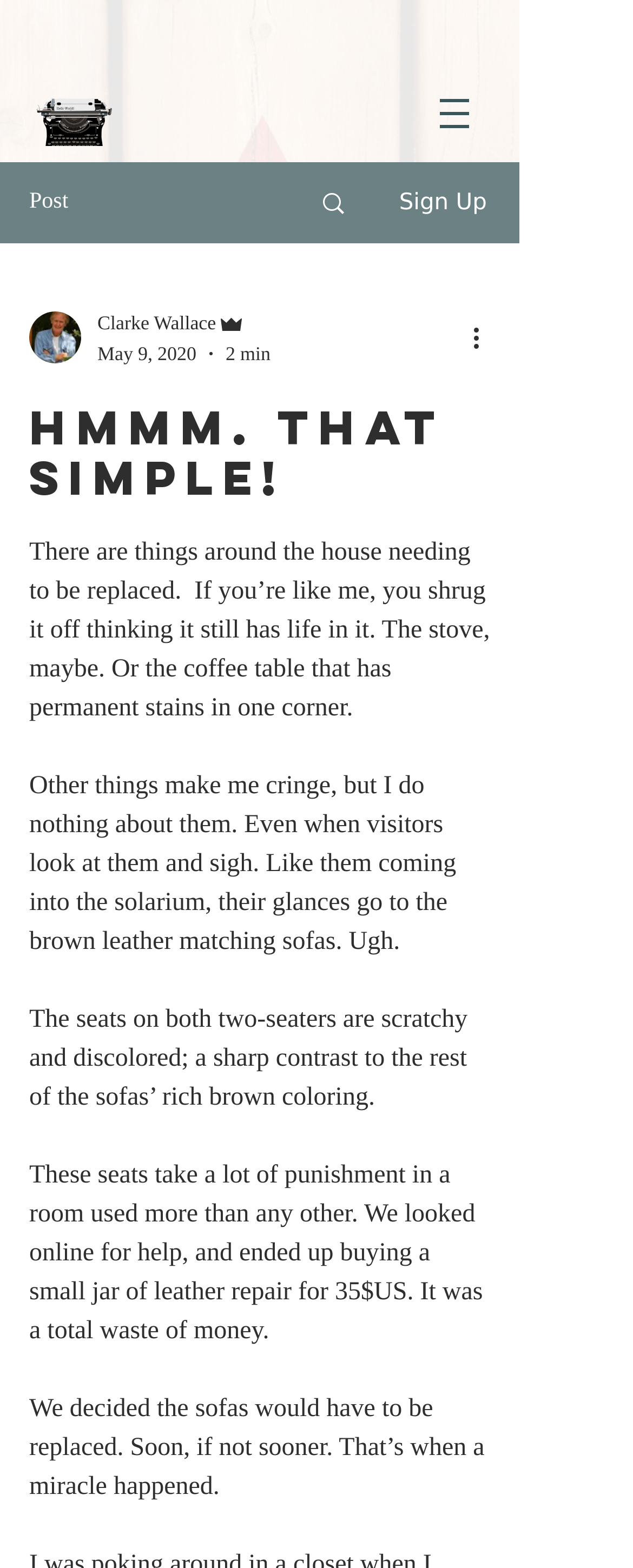Respond to the question with just a single word or phrase: 
What is the date of the article?

May 9, 2020